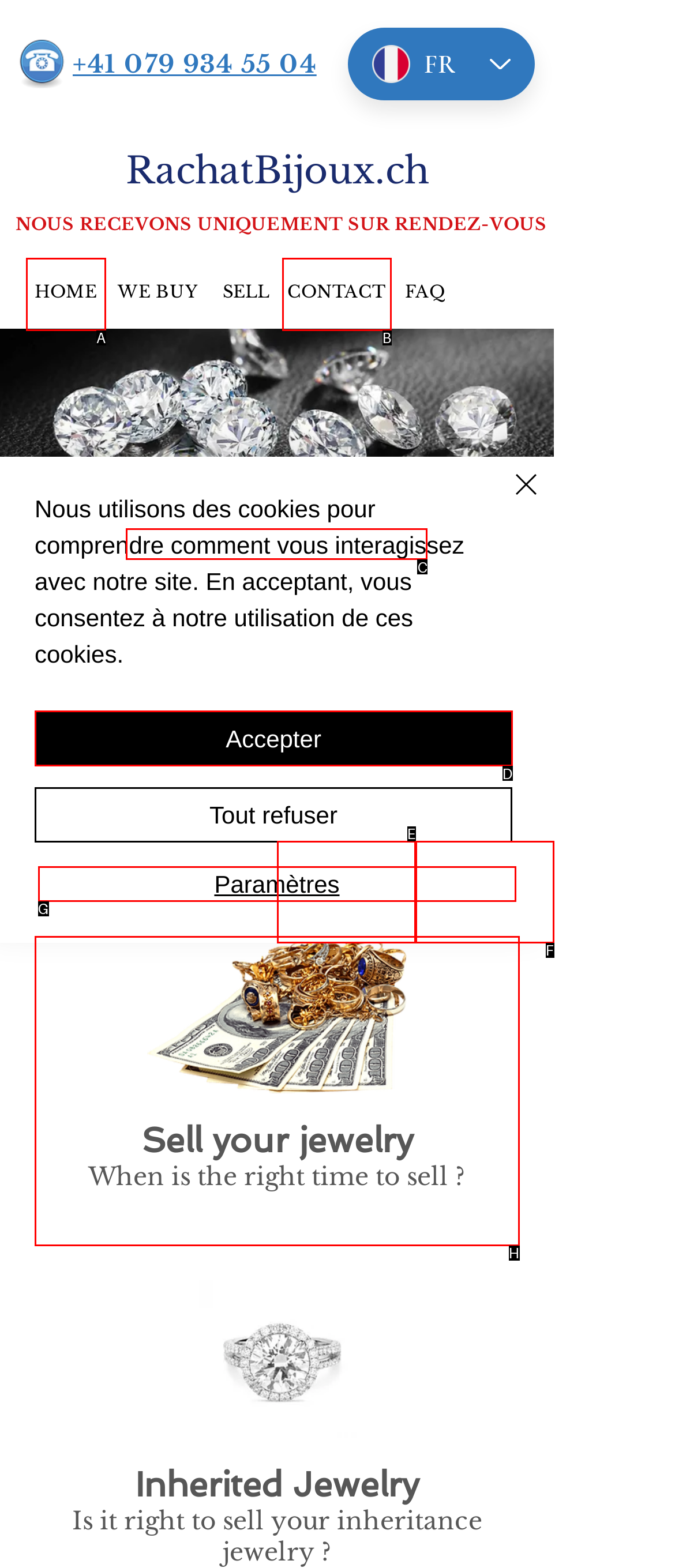What letter corresponds to the UI element to complete this task: Learn how to sell jewelry
Answer directly with the letter.

C